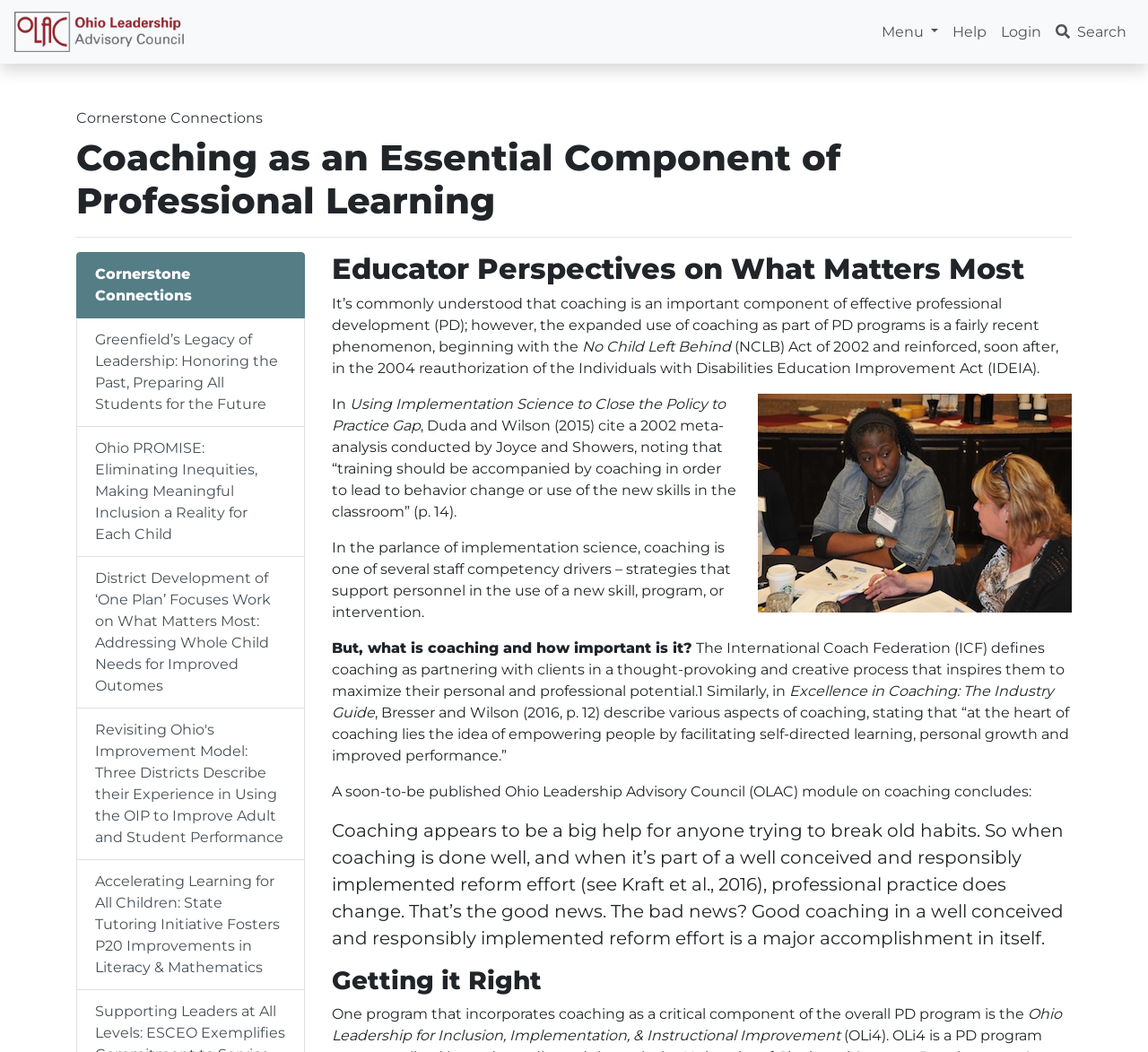Answer the question below with a single word or a brief phrase: 
What is the name of the council?

Ohio Leadership Advisory Council